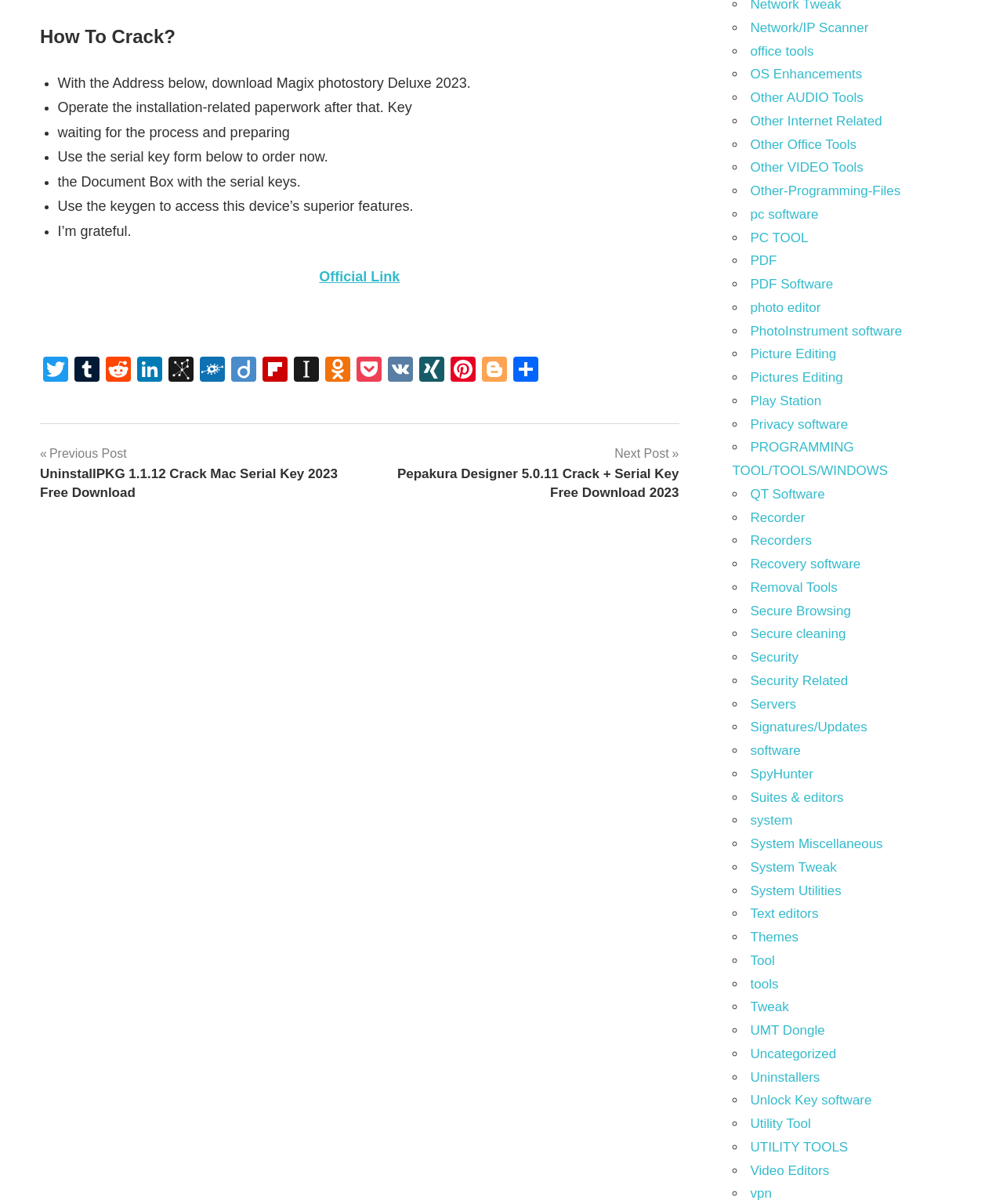Using the format (top-left x, top-left y, bottom-right x, bottom-right y), and given the element description, identify the bounding box coordinates within the screenshot: Privacy software

[0.748, 0.346, 0.845, 0.358]